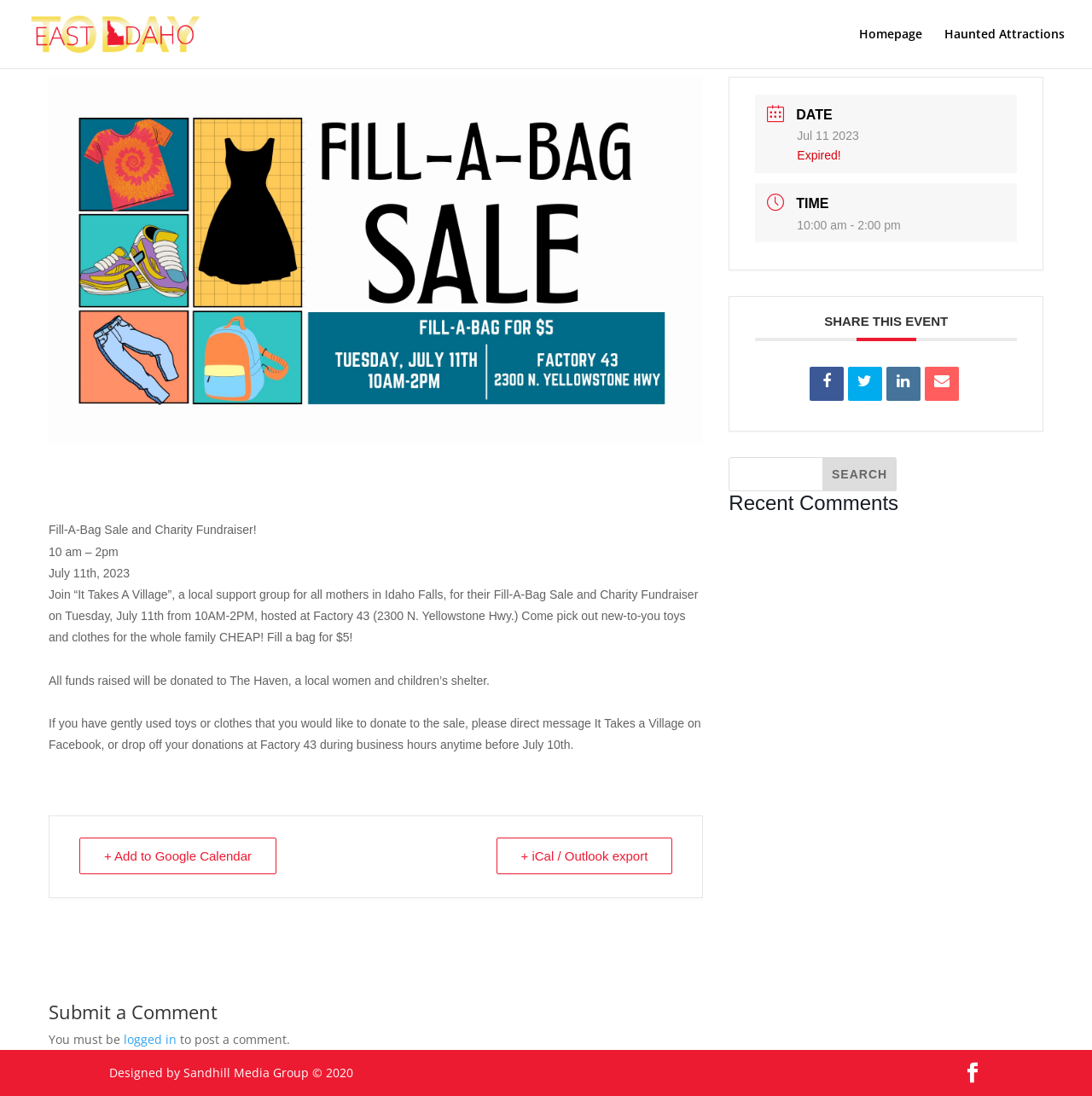Pinpoint the bounding box coordinates of the element you need to click to execute the following instruction: "Click on the 'Homepage' link". The bounding box should be represented by four float numbers between 0 and 1, in the format [left, top, right, bottom].

[0.787, 0.026, 0.845, 0.062]